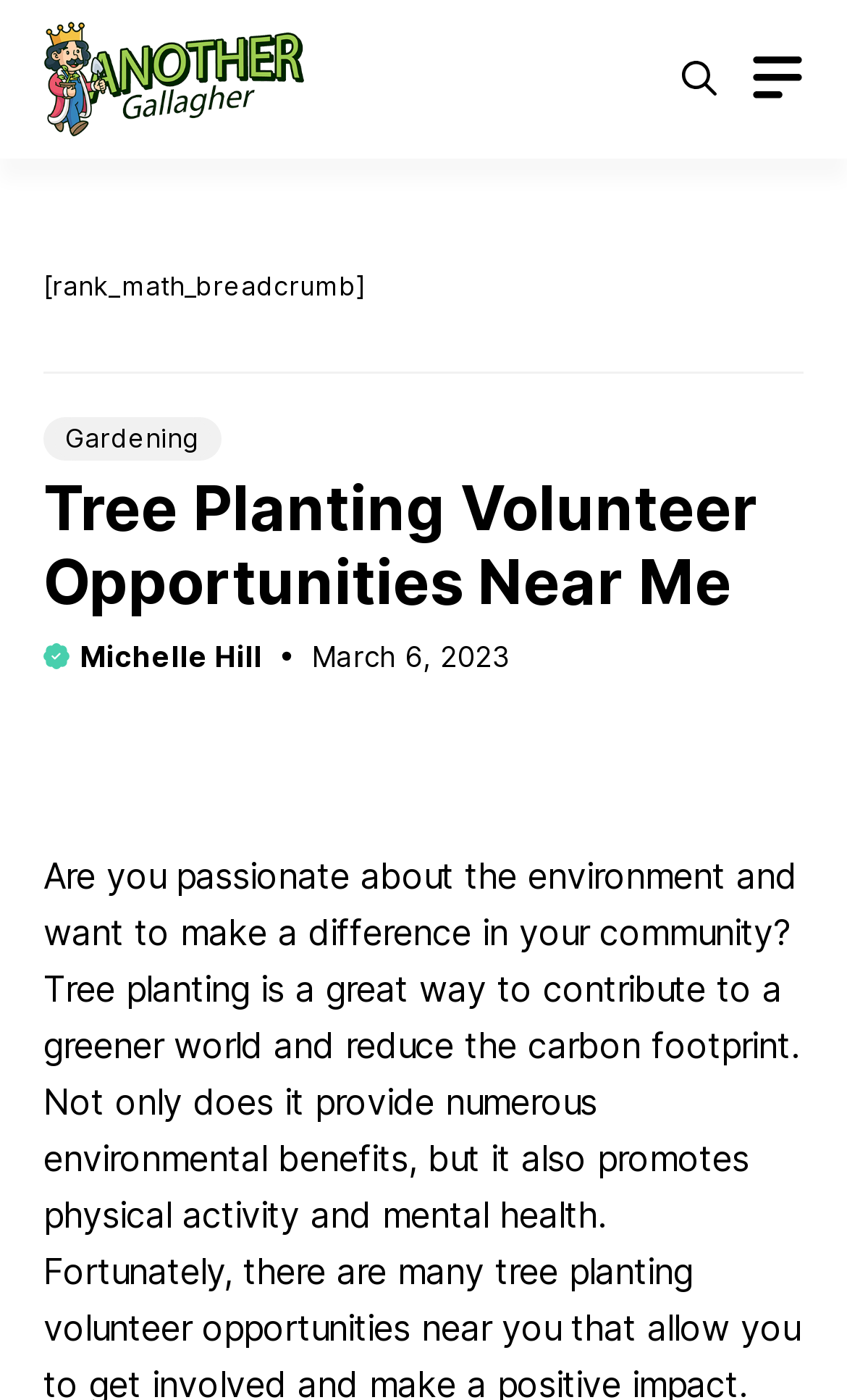Based on the image, provide a detailed and complete answer to the question: 
Is there a search function on the page?

I found the search function by looking at the button element in the navigation section, which contains the text 'Open search'.